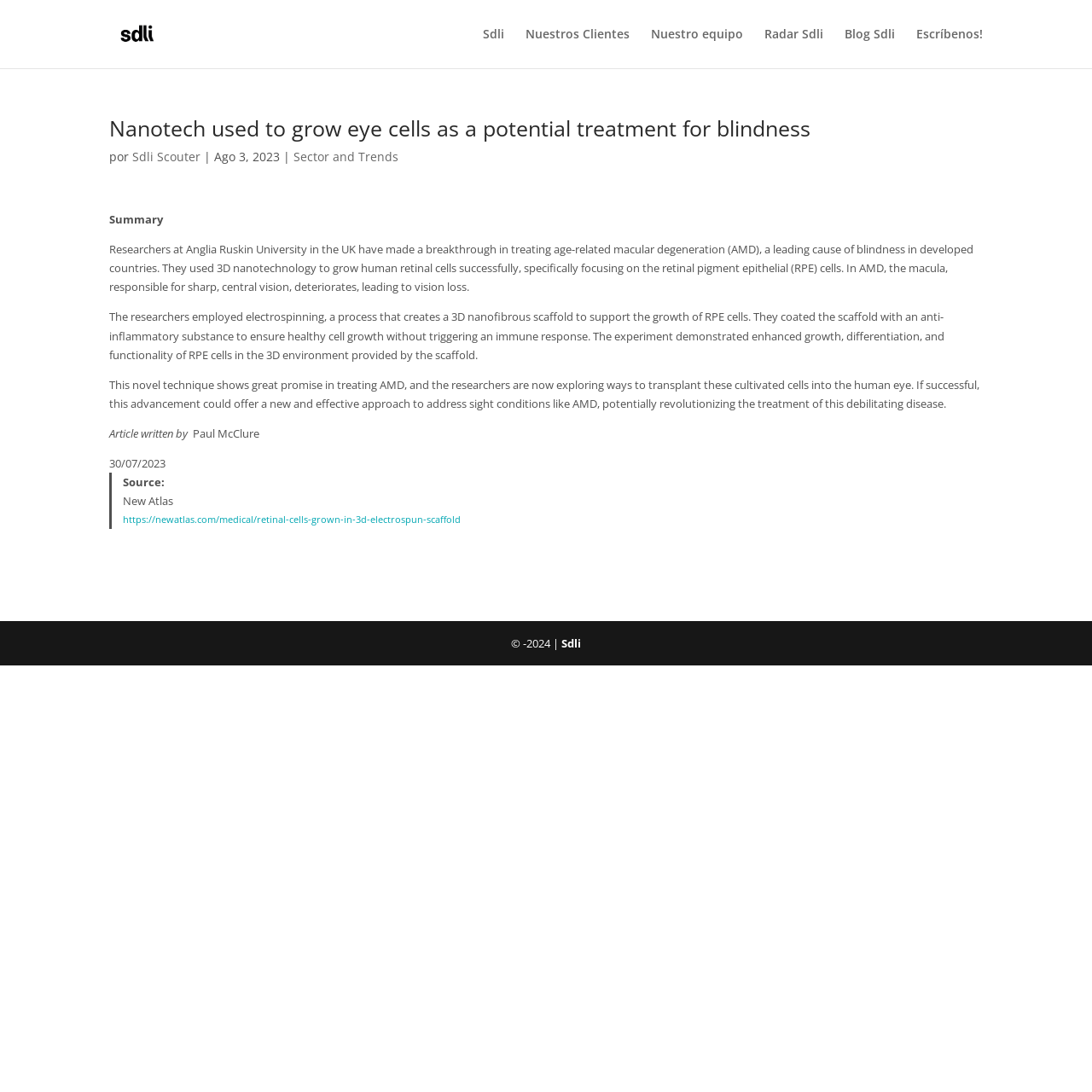Based on the provided description, "https://newatlas.com/medical/retinal-cells-grown-in-3d-electrospun-scaffold", find the bounding box of the corresponding UI element in the screenshot.

[0.112, 0.471, 0.422, 0.481]